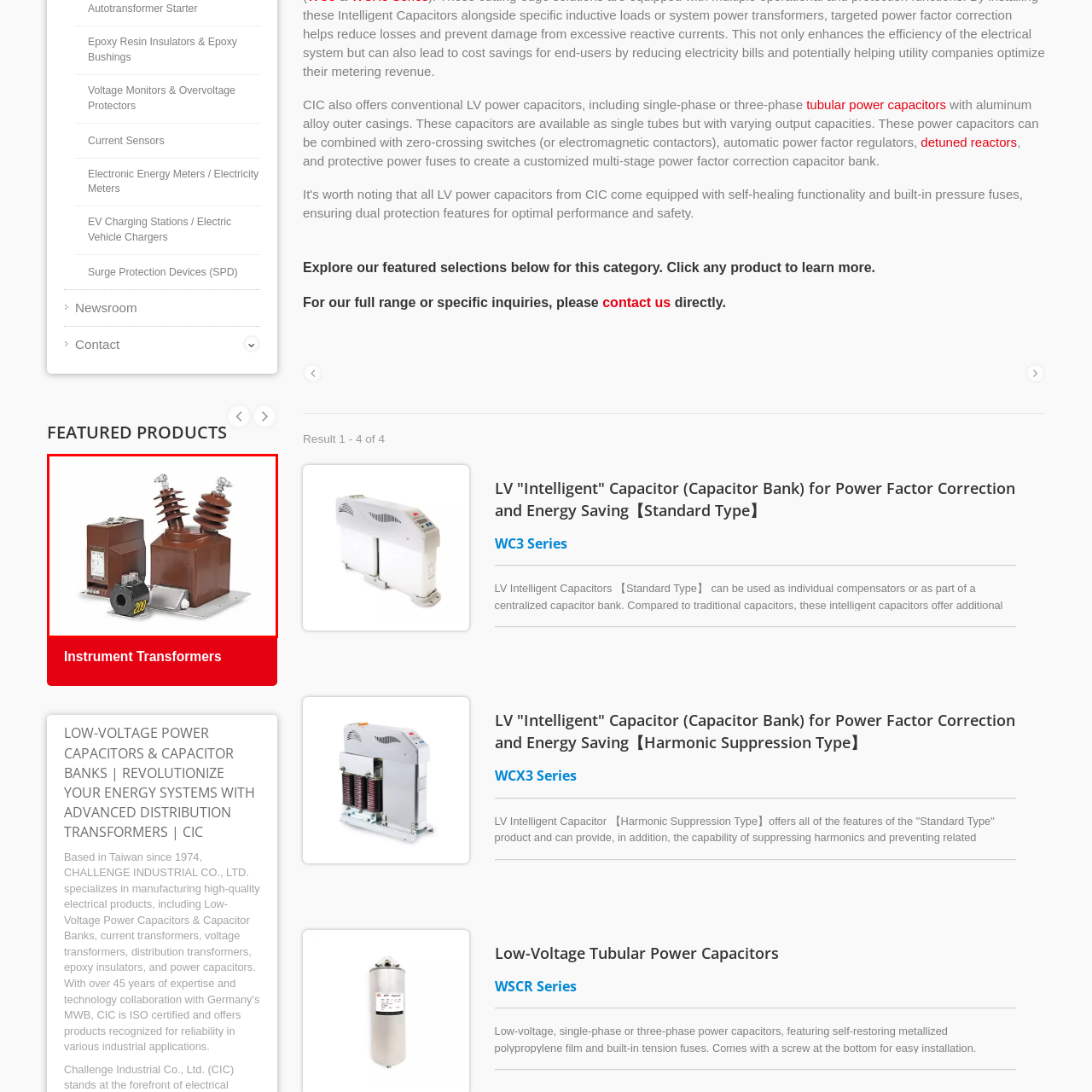What is the purpose of the bushing components?  
Please examine the image enclosed within the red bounding box and provide a thorough answer based on what you observe in the image.

According to the caption, the bushing components are designed to 'facilitate the safe passage of high-voltage currents', ensuring reliable operation in various industrial and utility applications.